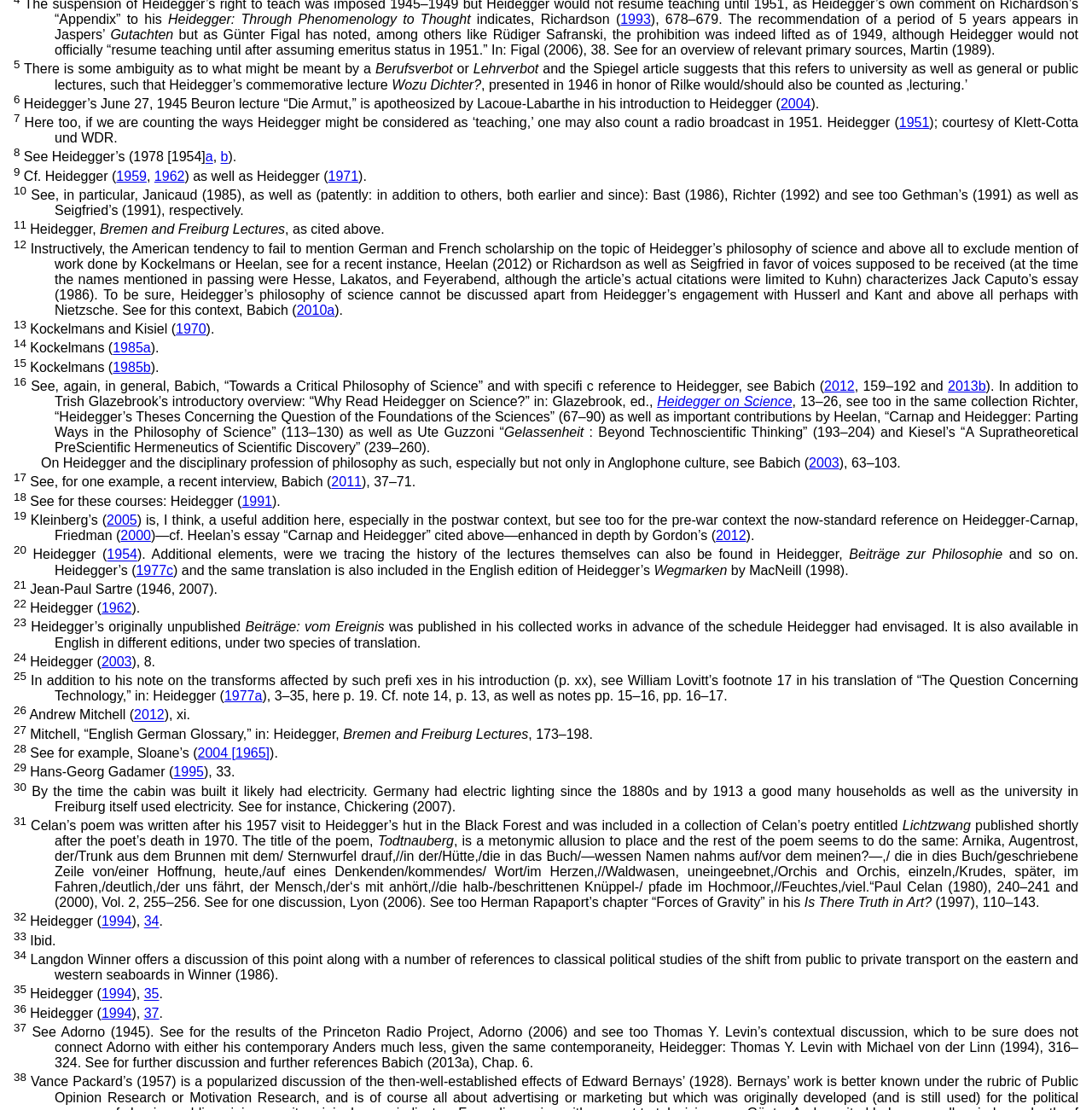What year did Heidegger officially resume teaching?
Identify the answer in the screenshot and reply with a single word or phrase.

1951